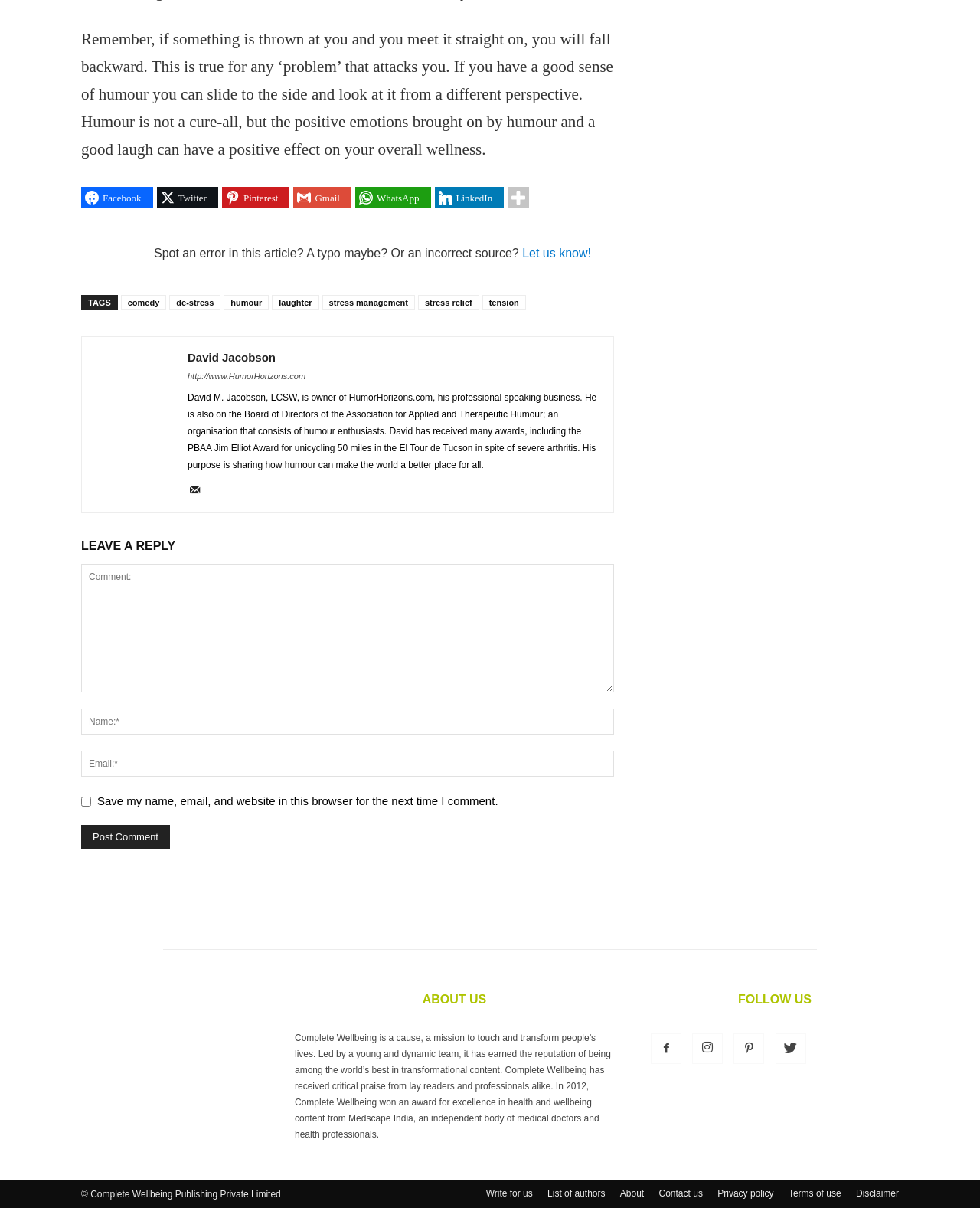Determine the bounding box coordinates for the area you should click to complete the following instruction: "Write for us".

[0.496, 0.982, 0.544, 0.994]